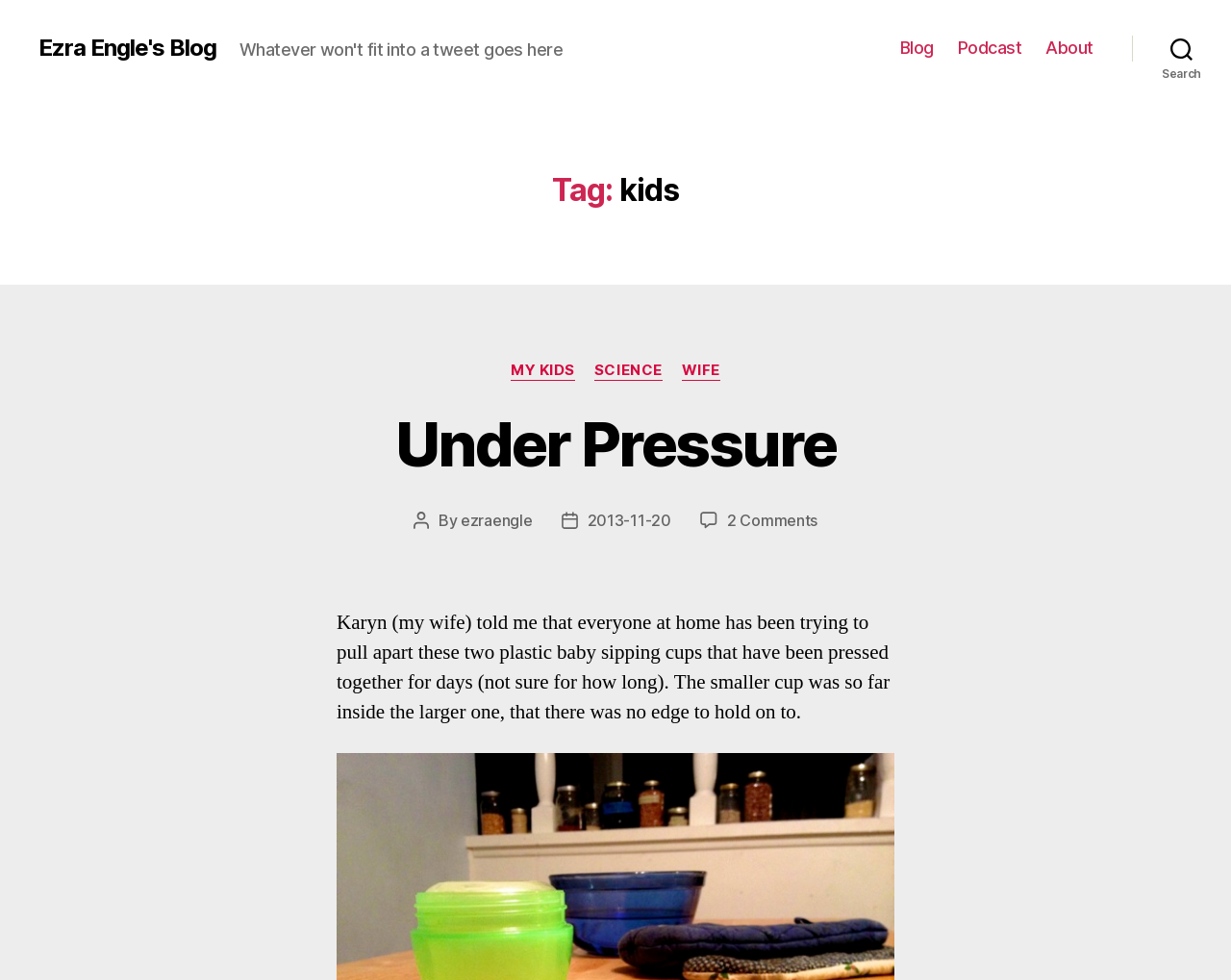Offer an in-depth caption of the entire webpage.

The webpage is a blog post titled "Tag: kids" by Ezra Engle. At the top left, there is a link to "Ezra Engle's Blog". On the top right, there is a horizontal navigation menu with three links: "Blog", "Podcast", and "About". Next to the navigation menu, there is a search button.

Below the navigation menu, there is a header section with a heading "Tag: kids". Underneath, there are two sections. The first section has a heading "Categories" with three links: "MY KIDS", "SCIENCE", and "WIFE". The second section has a heading "Under Pressure" with a link to the same title. Below the heading, there is a paragraph of text describing a story about plastic baby sipping cups.

On the right side of the paragraph, there is a section with information about the post, including the author "ezraengle", the post date "2013-11-20", and a link to "2 Comments on Under Pressure".